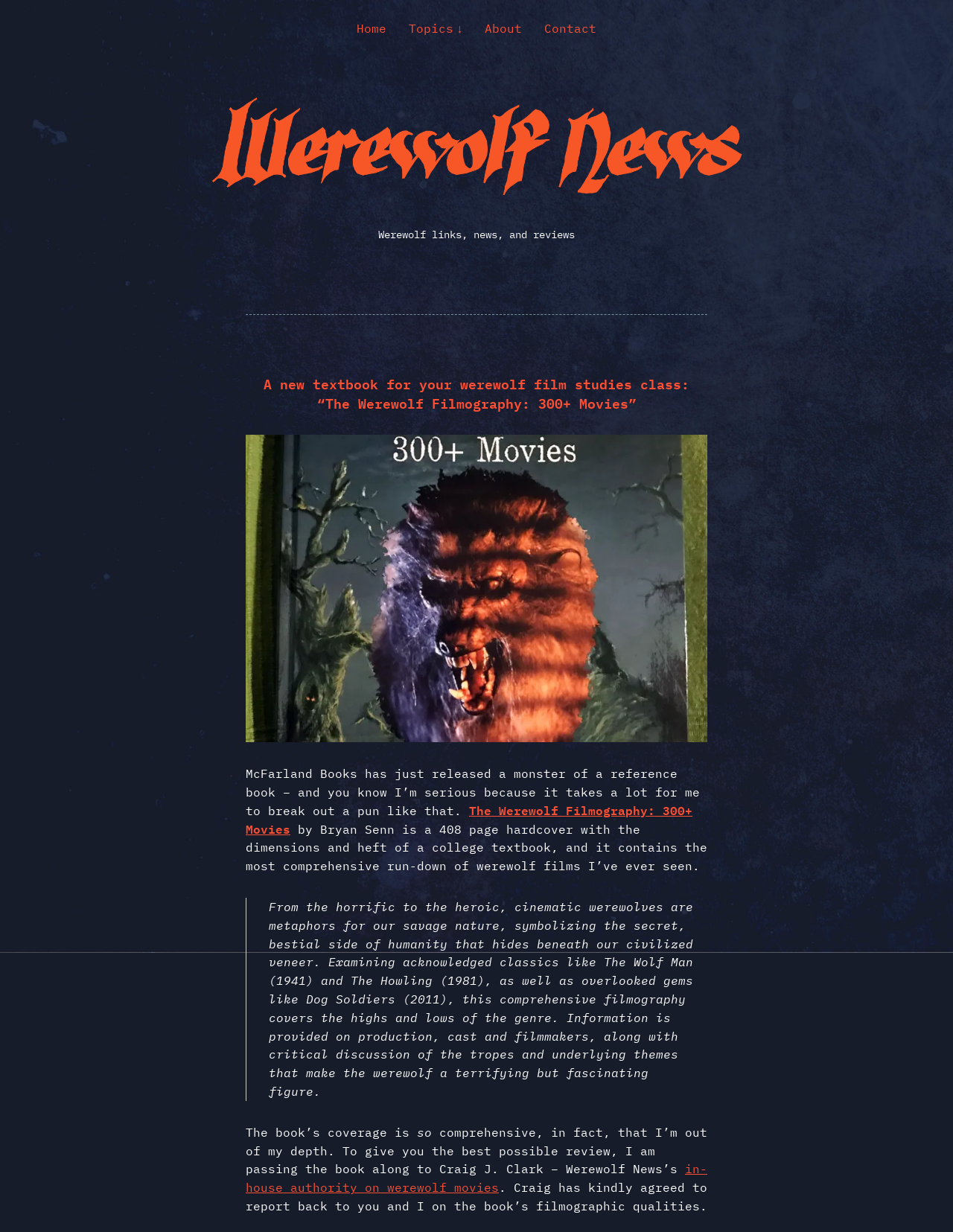Please identify the coordinates of the bounding box that should be clicked to fulfill this instruction: "Click the 'Richard Stevens & Associates' link".

None